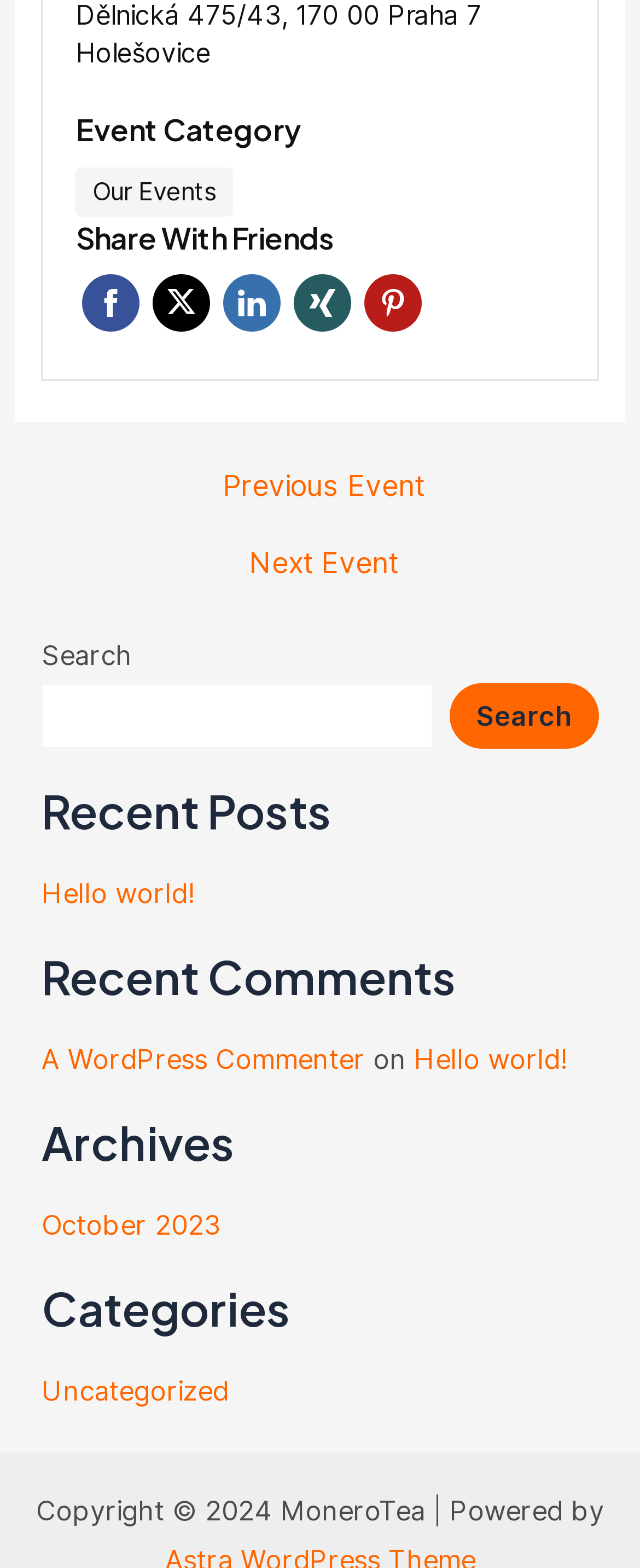How many social media platforms are available for sharing?
Refer to the image and provide a detailed answer to the question.

I counted the number of social media links available under the 'Share With Friends' section, which includes Facebook, Twitter, Linkedin, Xing, and Pinterest, totaling 5 platforms.